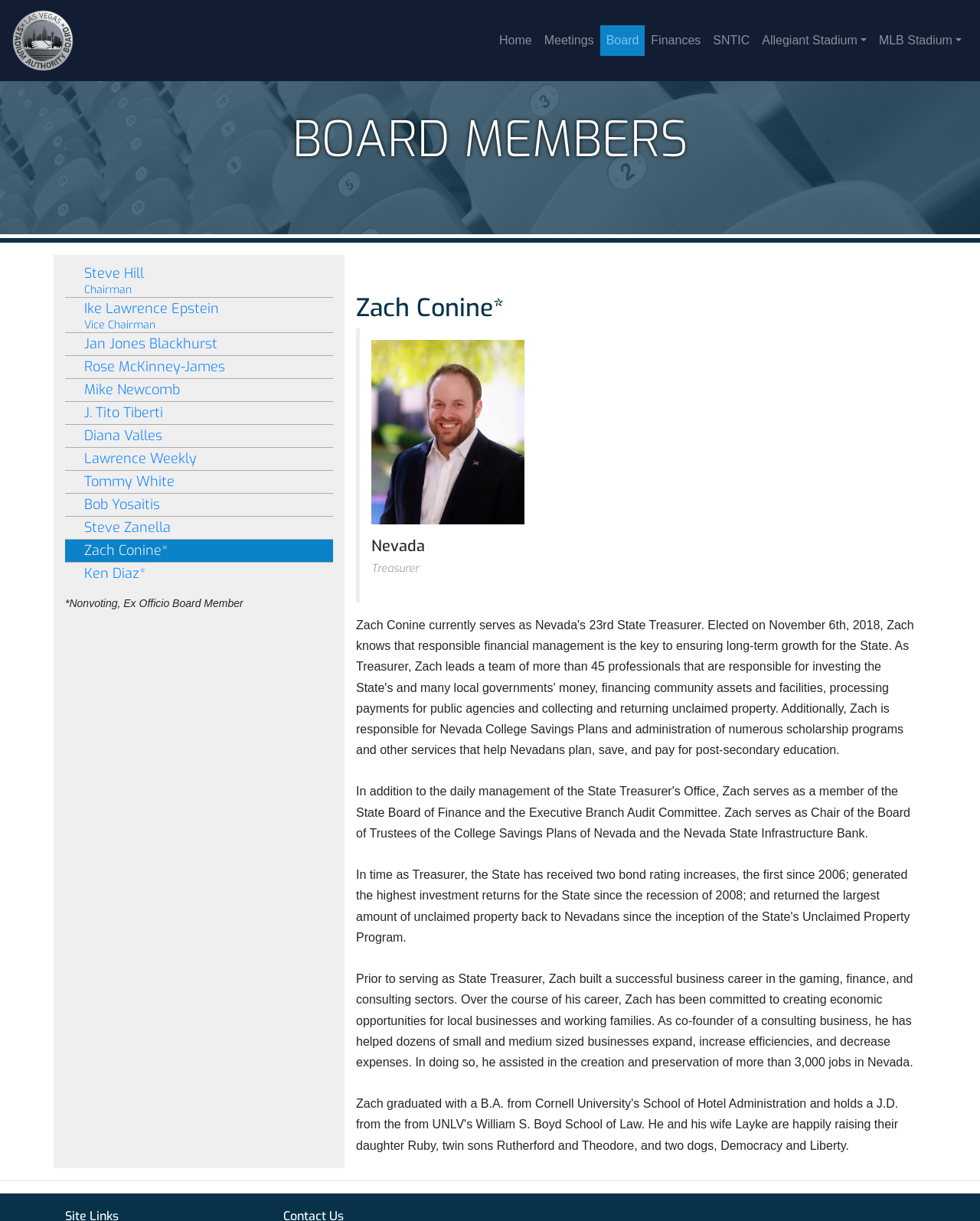Specify the bounding box coordinates of the area to click in order to follow the given instruction: "Explore the Finances page."

[0.658, 0.021, 0.721, 0.046]